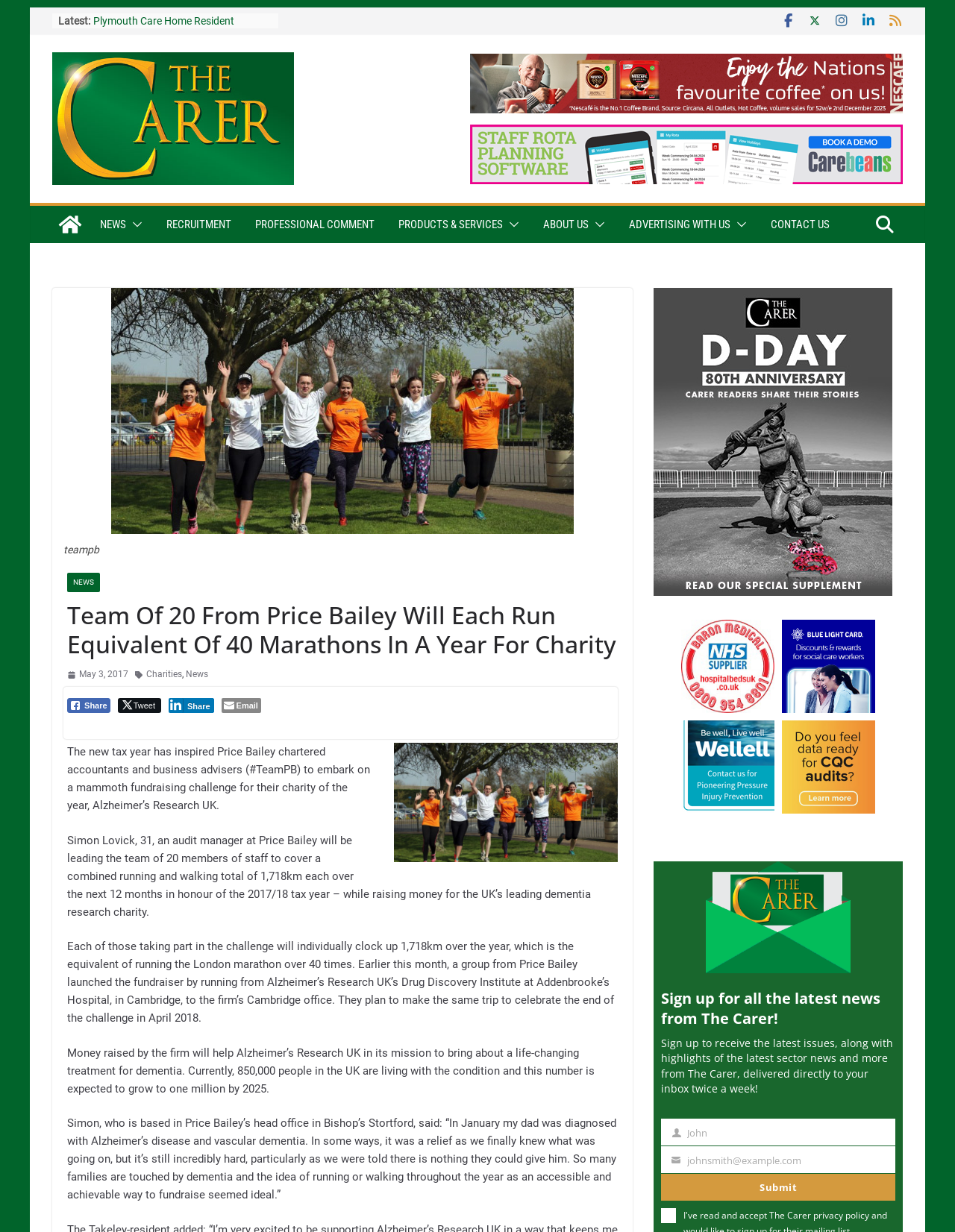Provide your answer to the question using just one word or phrase: How many kilometers will each team member cover in the fundraising challenge?

1,718km